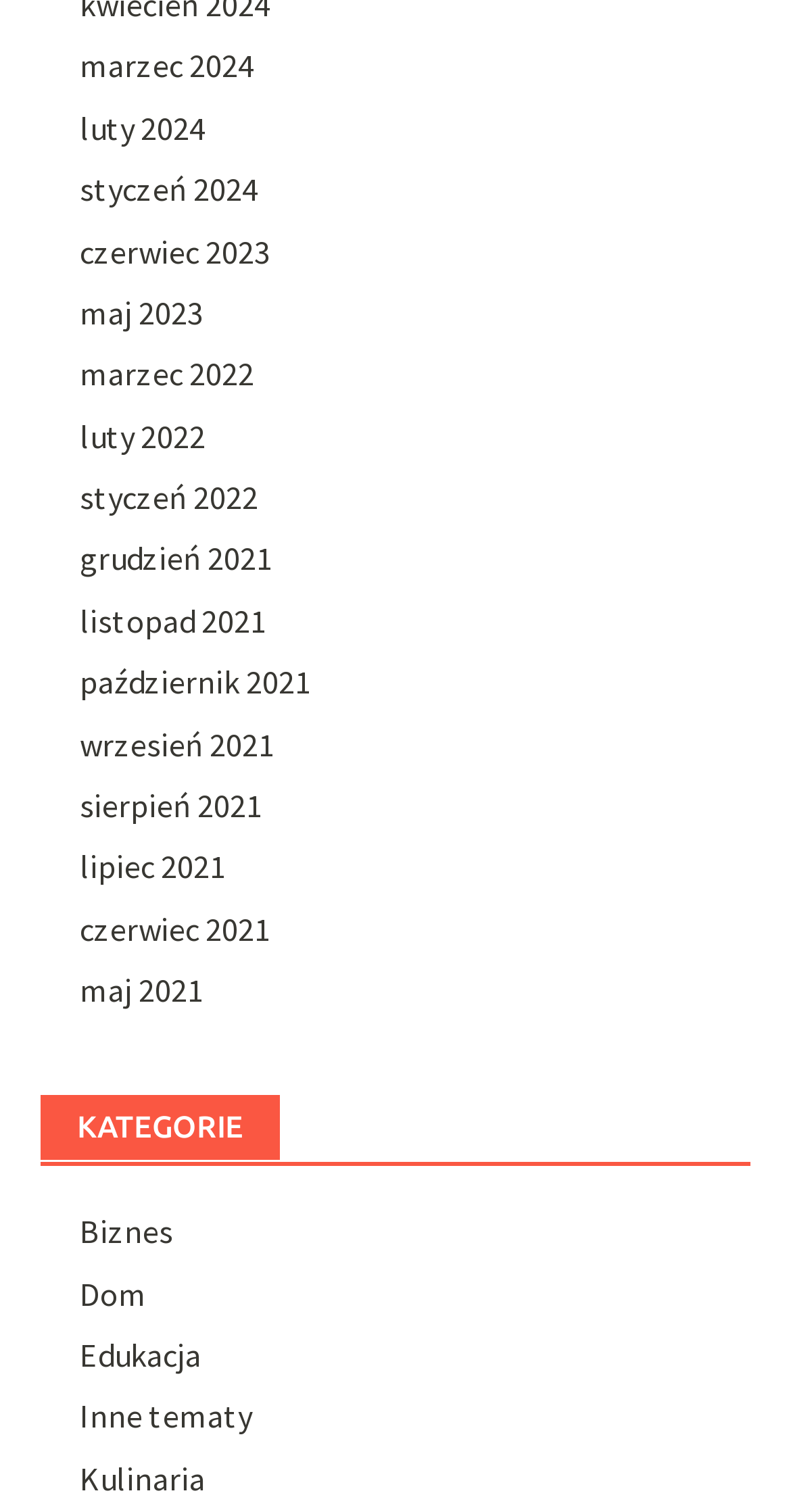Extract the bounding box of the UI element described as: "styczeń 2022".

[0.1, 0.315, 0.326, 0.342]